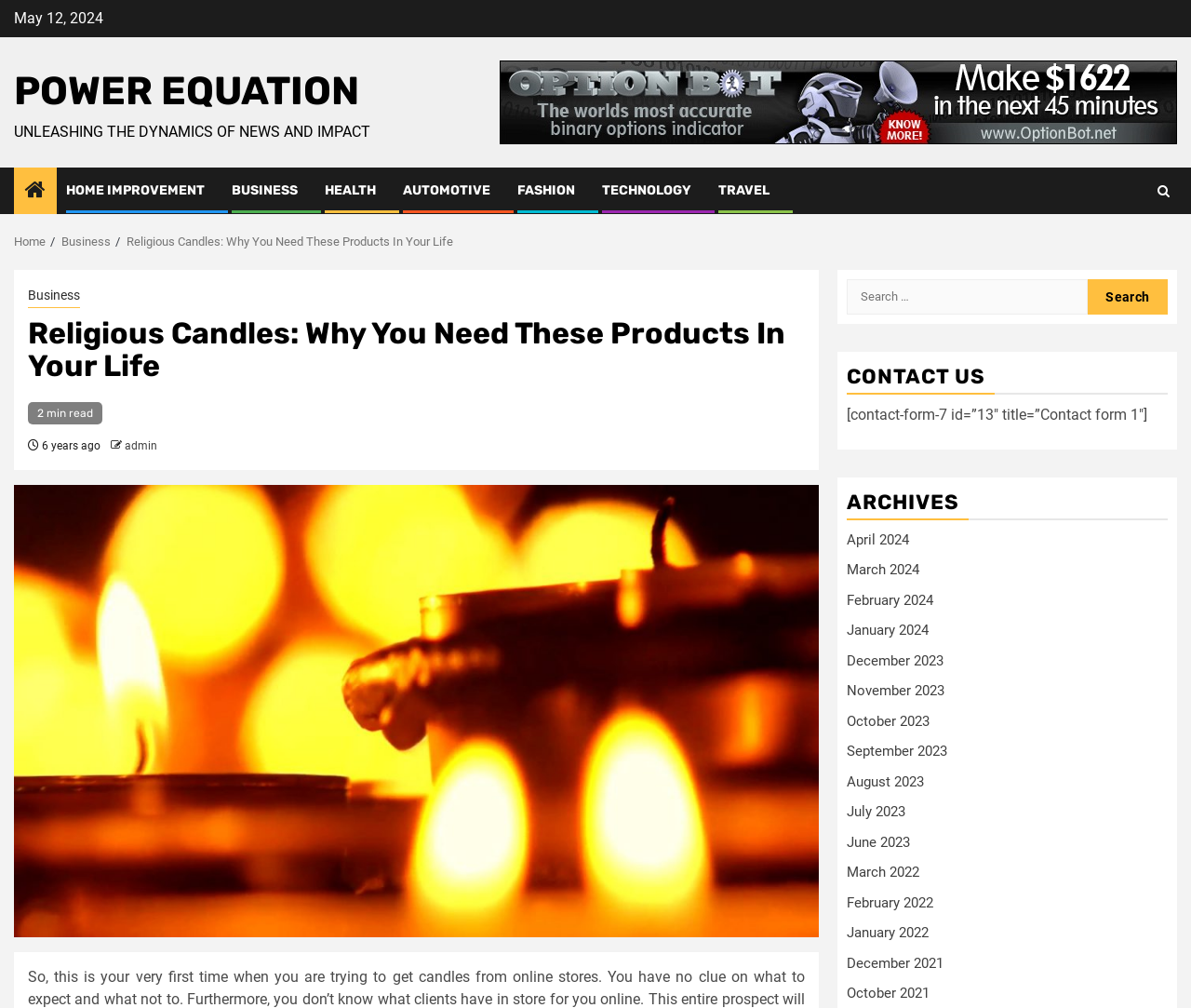Please answer the following question using a single word or phrase: How many months are listed in the archives section?

15